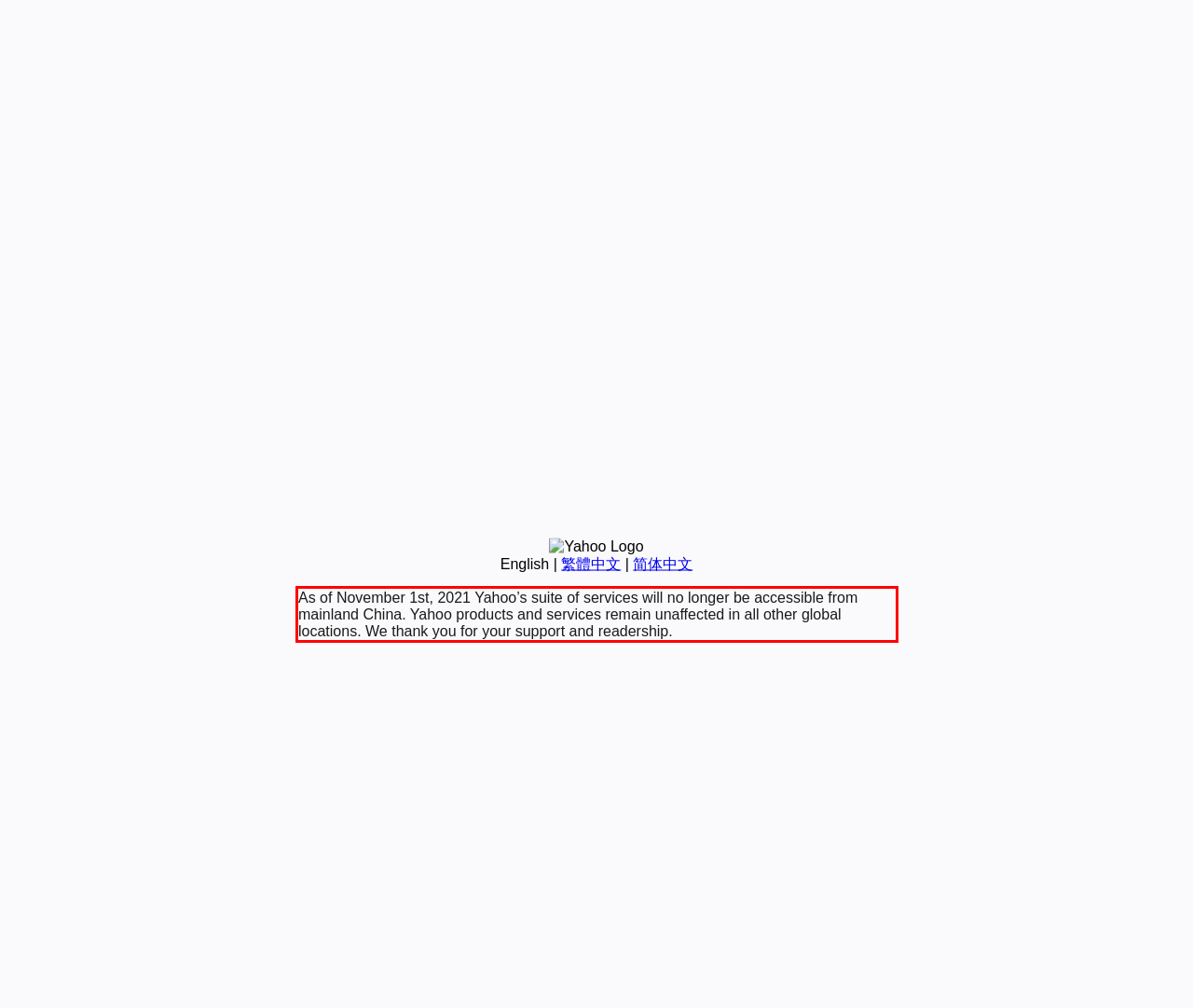Examine the webpage screenshot and use OCR to recognize and output the text within the red bounding box.

As of November 1st, 2021 Yahoo’s suite of services will no longer be accessible from mainland China. Yahoo products and services remain unaffected in all other global locations. We thank you for your support and readership.